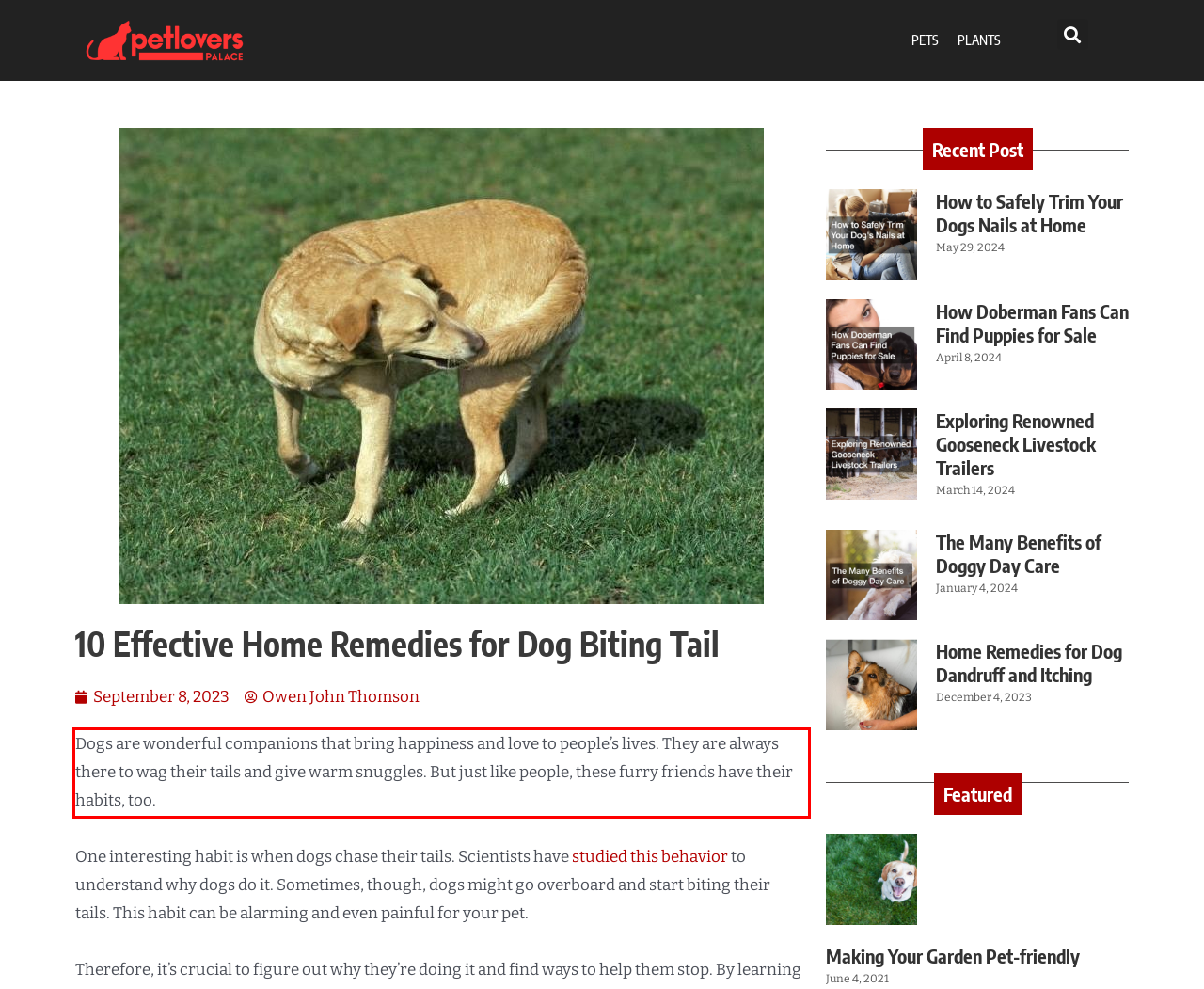Please analyze the screenshot of a webpage and extract the text content within the red bounding box using OCR.

Dogs are wonderful companions that bring happiness and love to people’s lives. They are always there to wag their tails and give warm snuggles. But just like people, these furry friends have their habits, too.